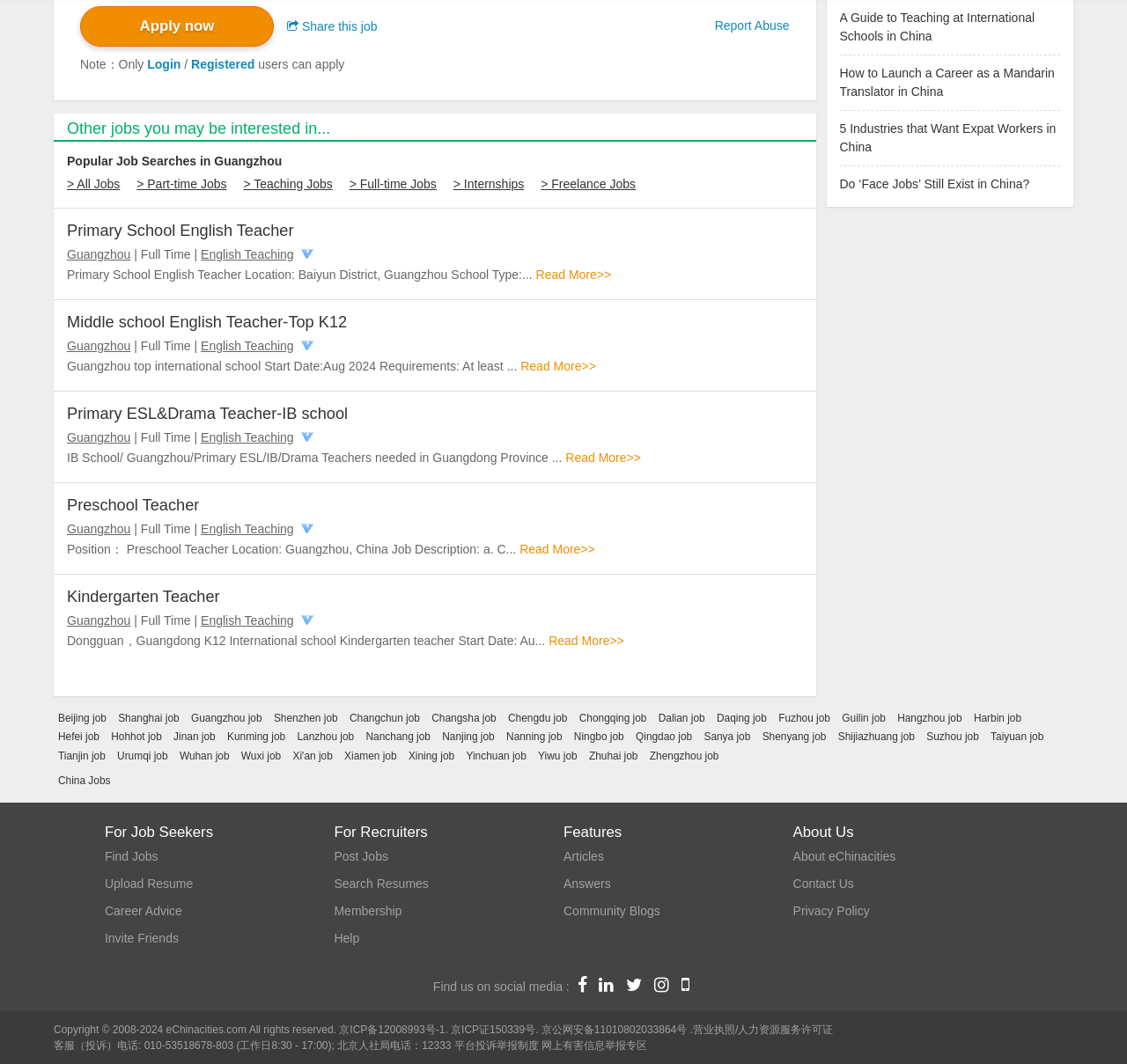Please specify the bounding box coordinates of the clickable region to carry out the following instruction: "Apply for the job". The coordinates should be four float numbers between 0 and 1, in the format [left, top, right, bottom].

[0.071, 0.005, 0.243, 0.043]